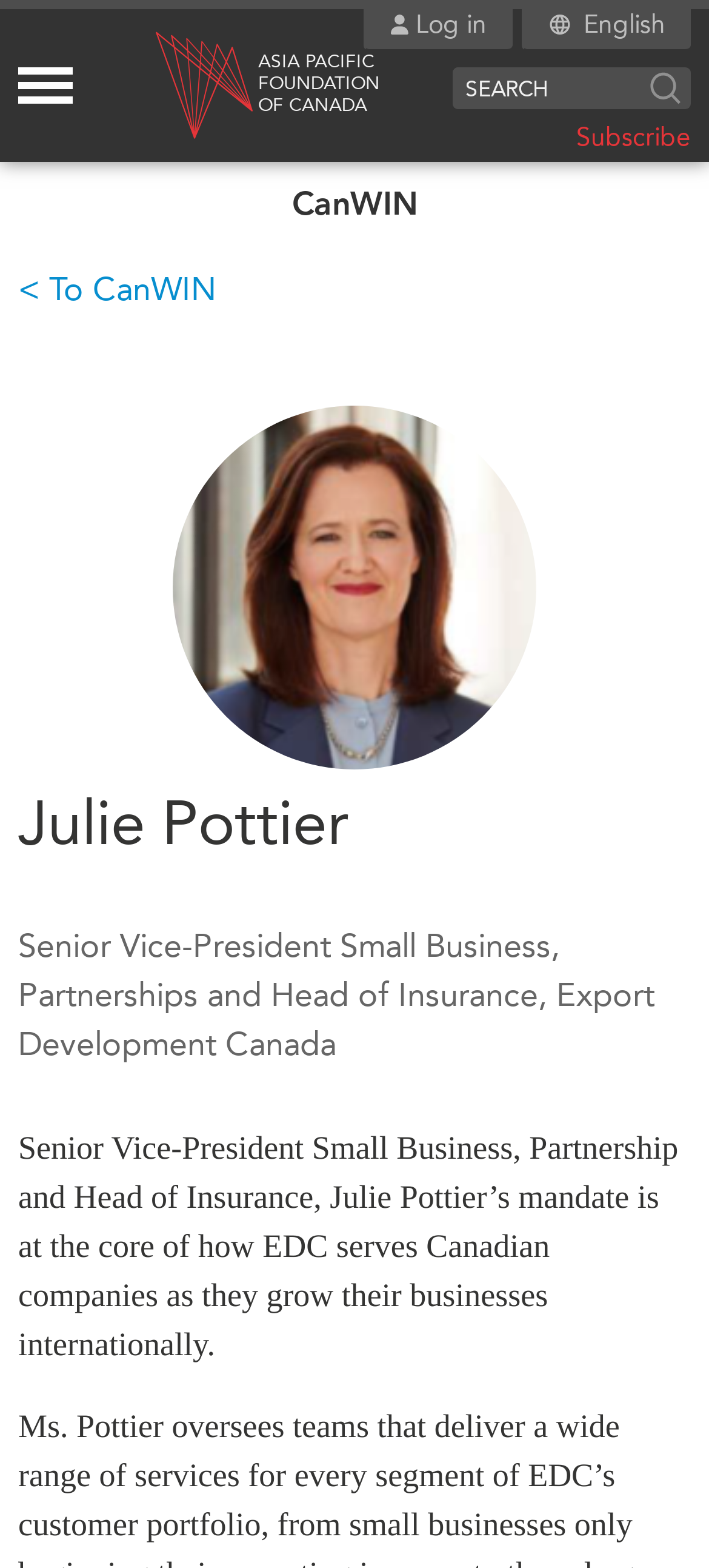Please identify the bounding box coordinates of the element's region that I should click in order to complete the following instruction: "Subscribe to the newsletter". The bounding box coordinates consist of four float numbers between 0 and 1, i.e., [left, top, right, bottom].

[0.813, 0.078, 0.974, 0.098]